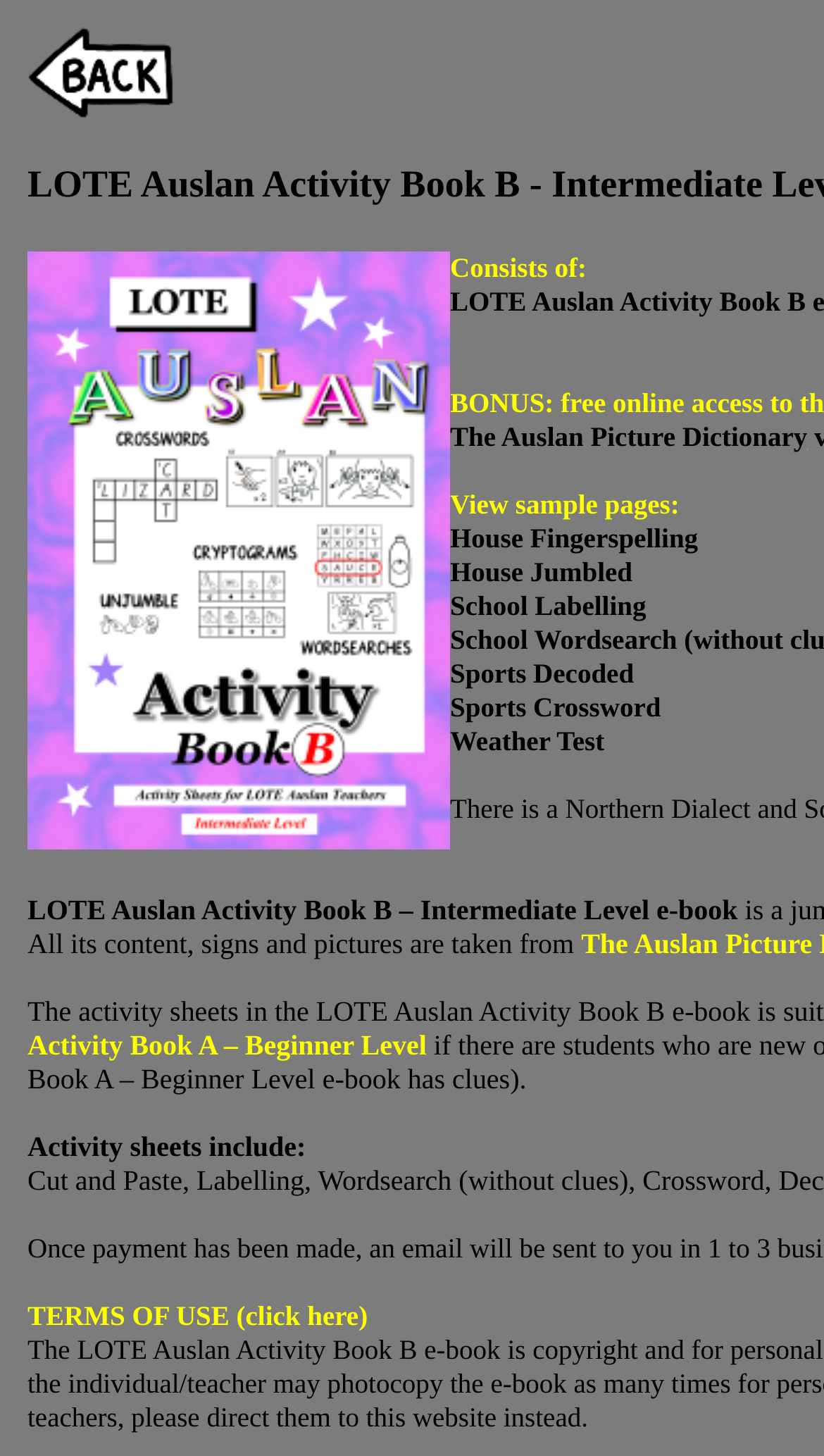Determine the coordinates of the bounding box that should be clicked to complete the instruction: "Open the LOTE Auslan Activity Book B e-book". The coordinates should be represented by four float numbers between 0 and 1: [left, top, right, bottom].

[0.033, 0.614, 0.904, 0.636]